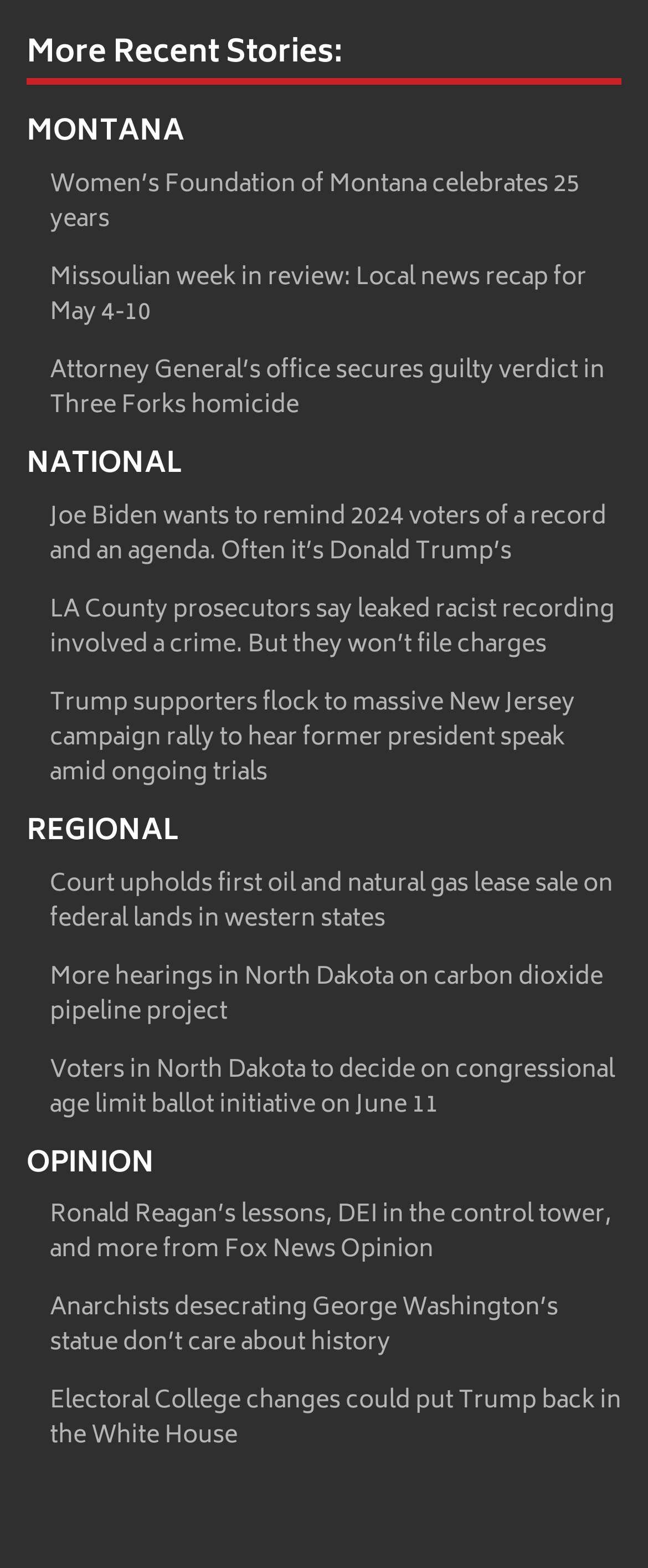Please locate the bounding box coordinates of the element that should be clicked to complete the given instruction: "Check out Ronald Reagan’s lessons, DEI in the control tower, and more from Fox News Opinion".

[0.077, 0.762, 0.944, 0.811]